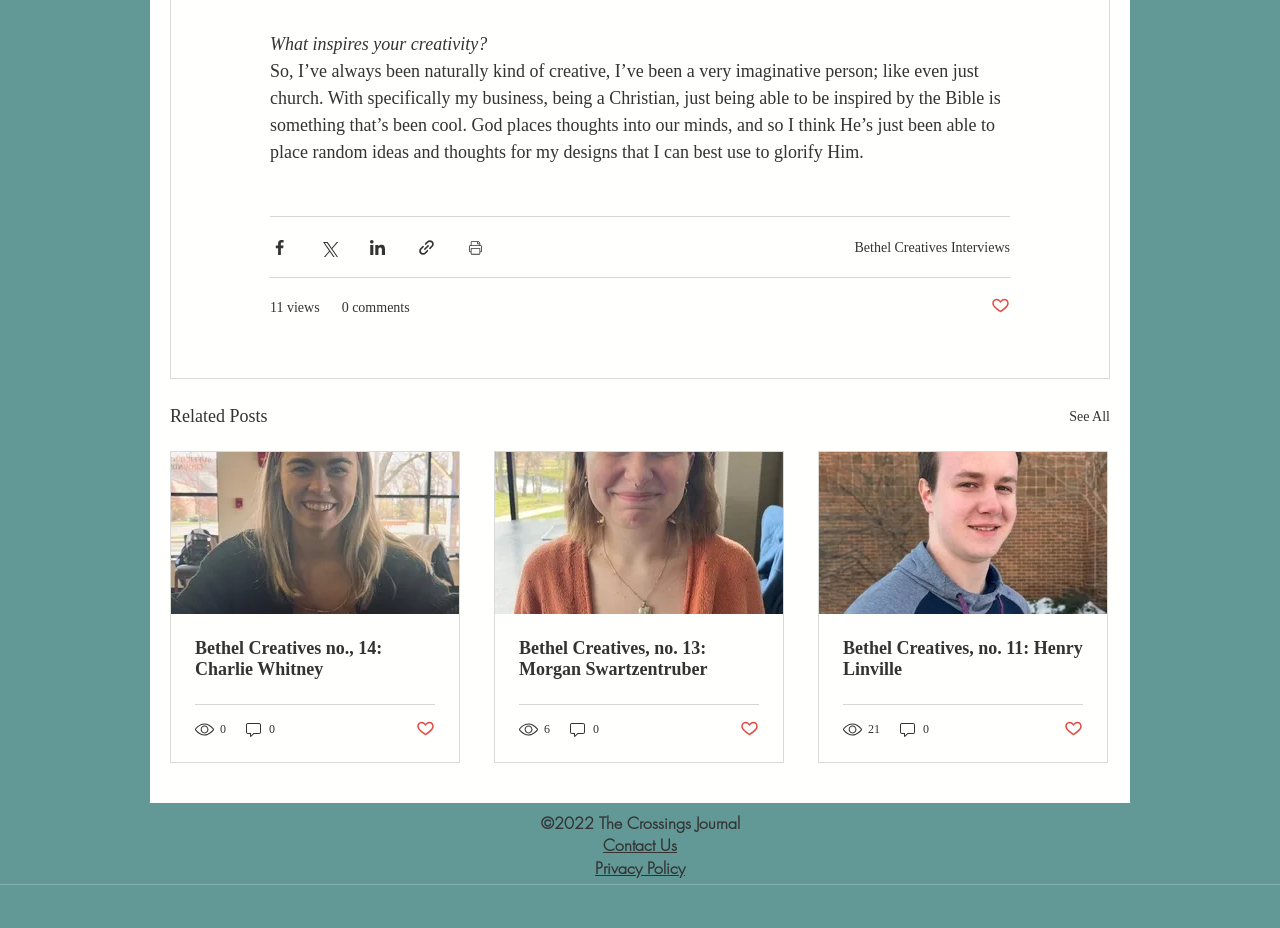What is the copyright year?
Please provide a single word or phrase as your answer based on the image.

2022